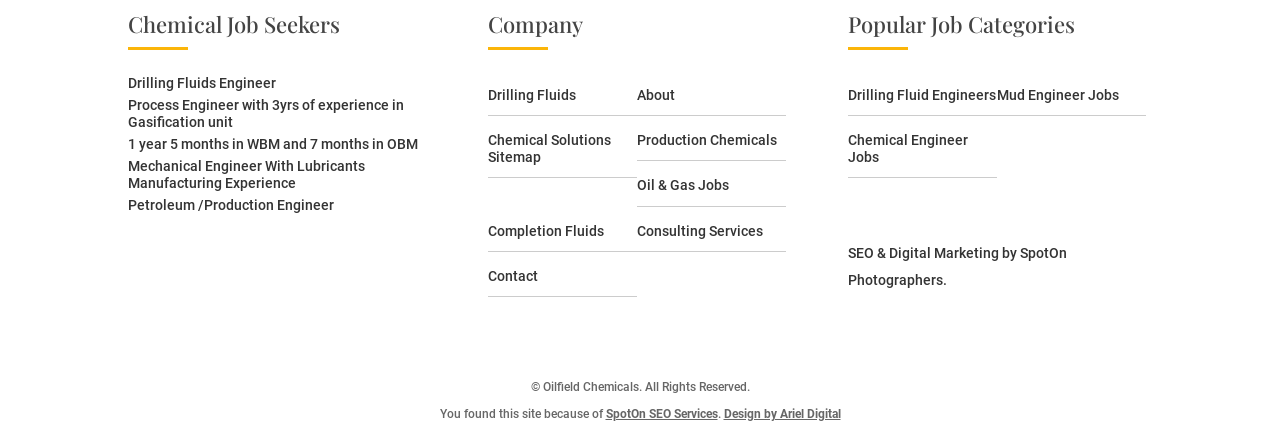Can you find the bounding box coordinates of the area I should click to execute the following instruction: "View Drilling Fluids Engineer job details"?

[0.1, 0.17, 0.216, 0.206]